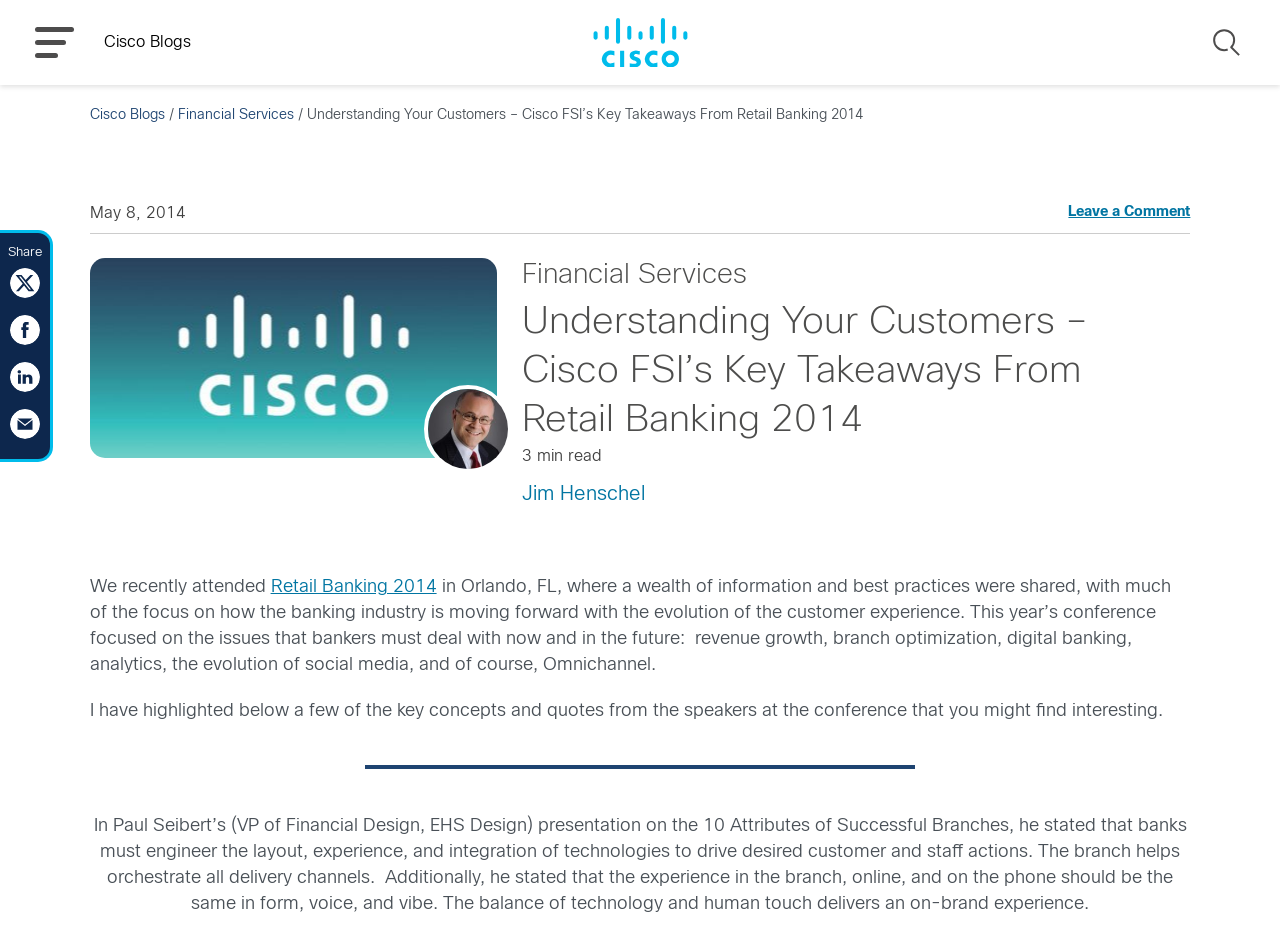What is the estimated reading time of the article?
Please answer the question as detailed as possible.

The article mentions '3 min read' at the top, indicating that the estimated reading time of the article is 3 minutes.